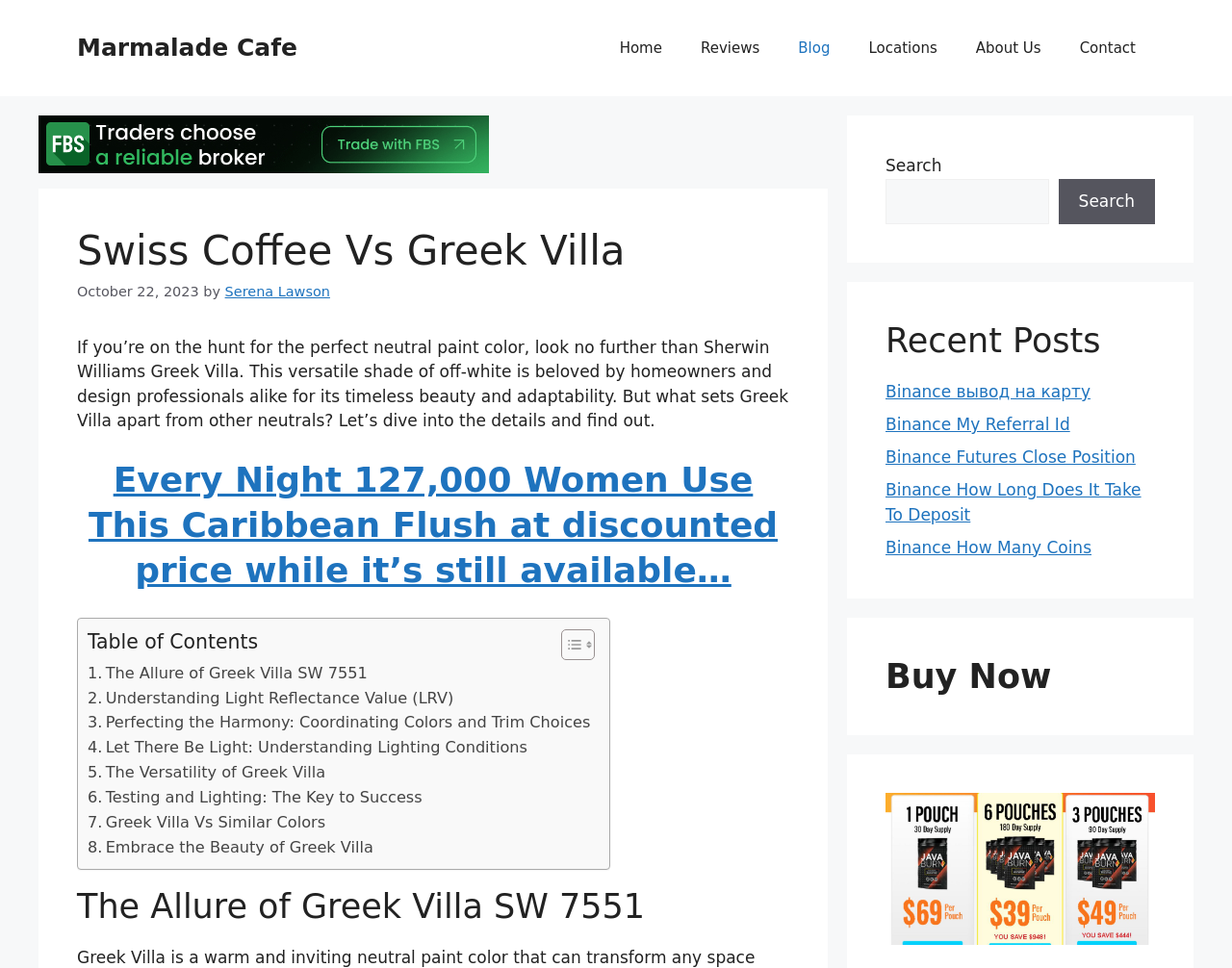Determine the bounding box coordinates of the element that should be clicked to execute the following command: "Search for something".

[0.719, 0.184, 0.851, 0.232]